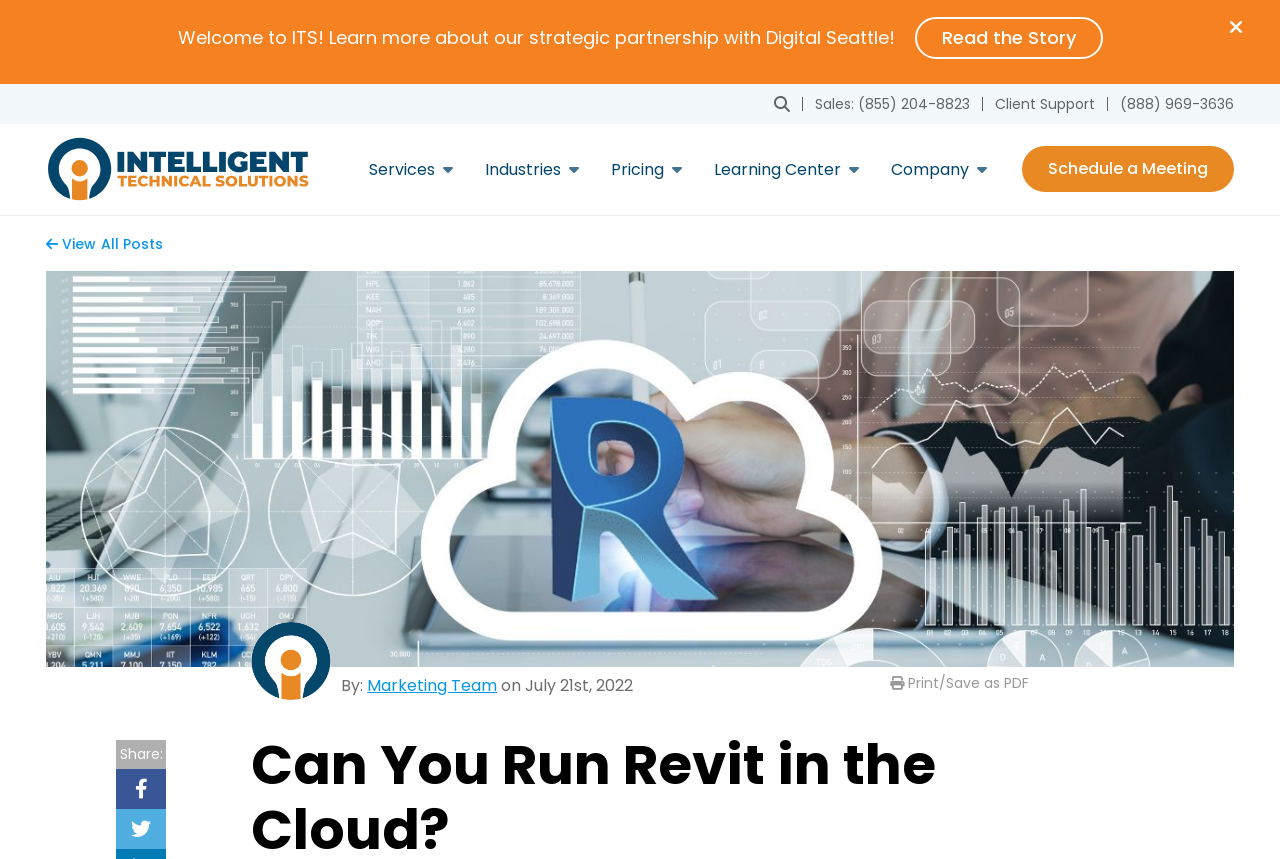Find the bounding box coordinates of the element you need to click on to perform this action: 'Navigate to the 'Cloud Computing' menu item'. The coordinates should be represented by four float values between 0 and 1, in the format [left, top, right, bottom].

[0.273, 0.69, 0.304, 0.783]